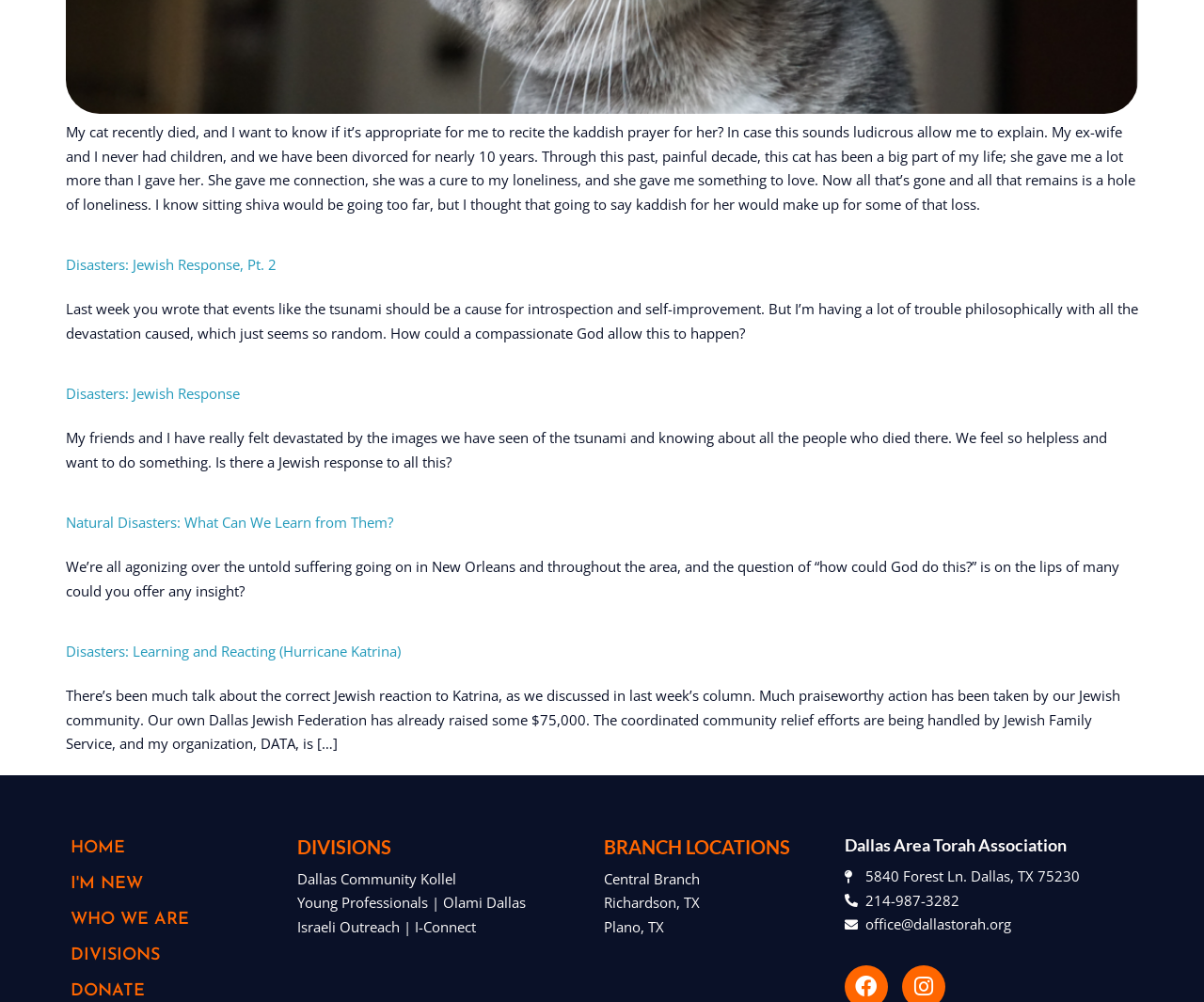Locate the bounding box coordinates for the element described below: "Central Branch". The coordinates must be four float values between 0 and 1, formatted as [left, top, right, bottom].

[0.502, 0.865, 0.693, 0.889]